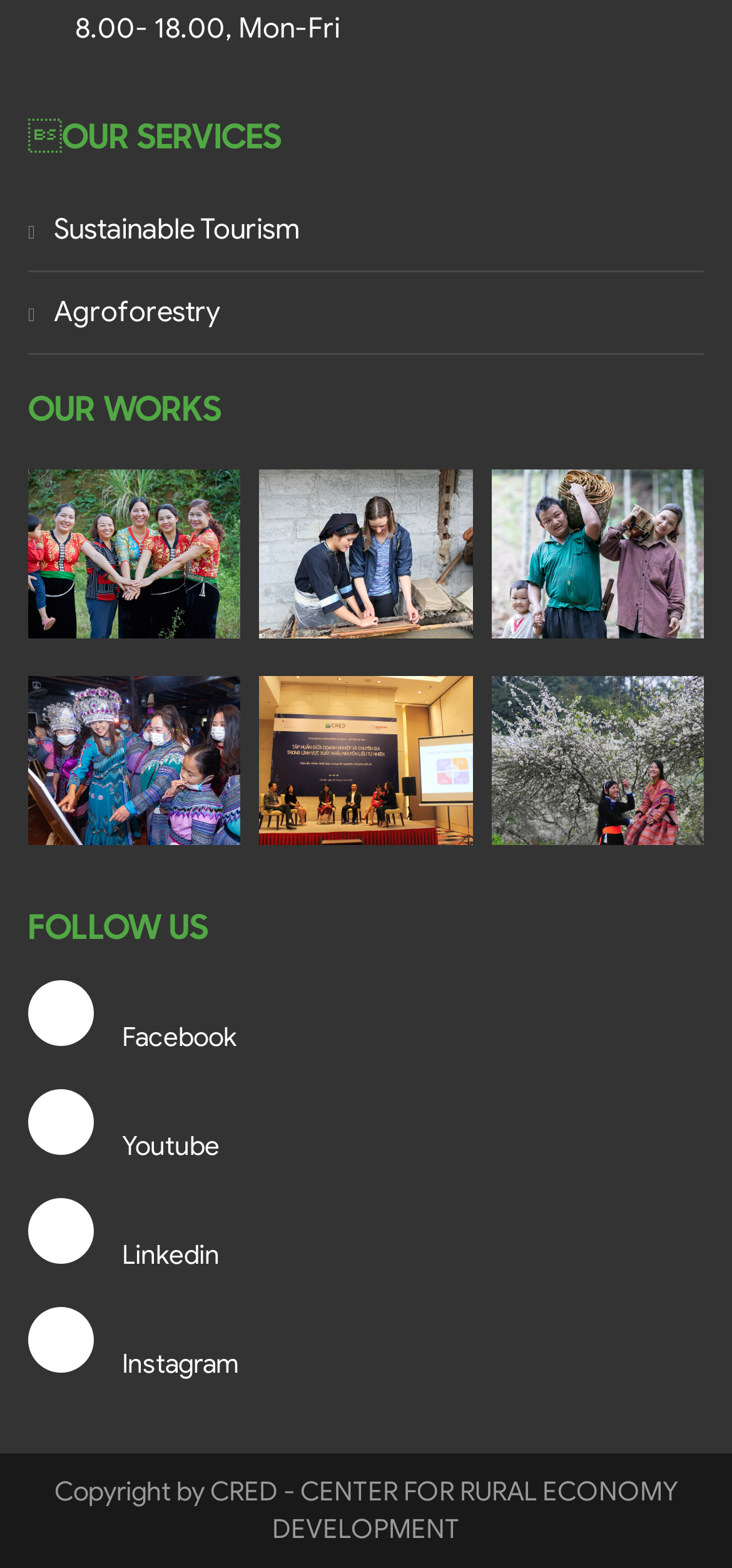Locate the bounding box for the described UI element: "Sustainable Tourism". Ensure the coordinates are four float numbers between 0 and 1, formatted as [left, top, right, bottom].

[0.038, 0.08, 0.962, 0.133]